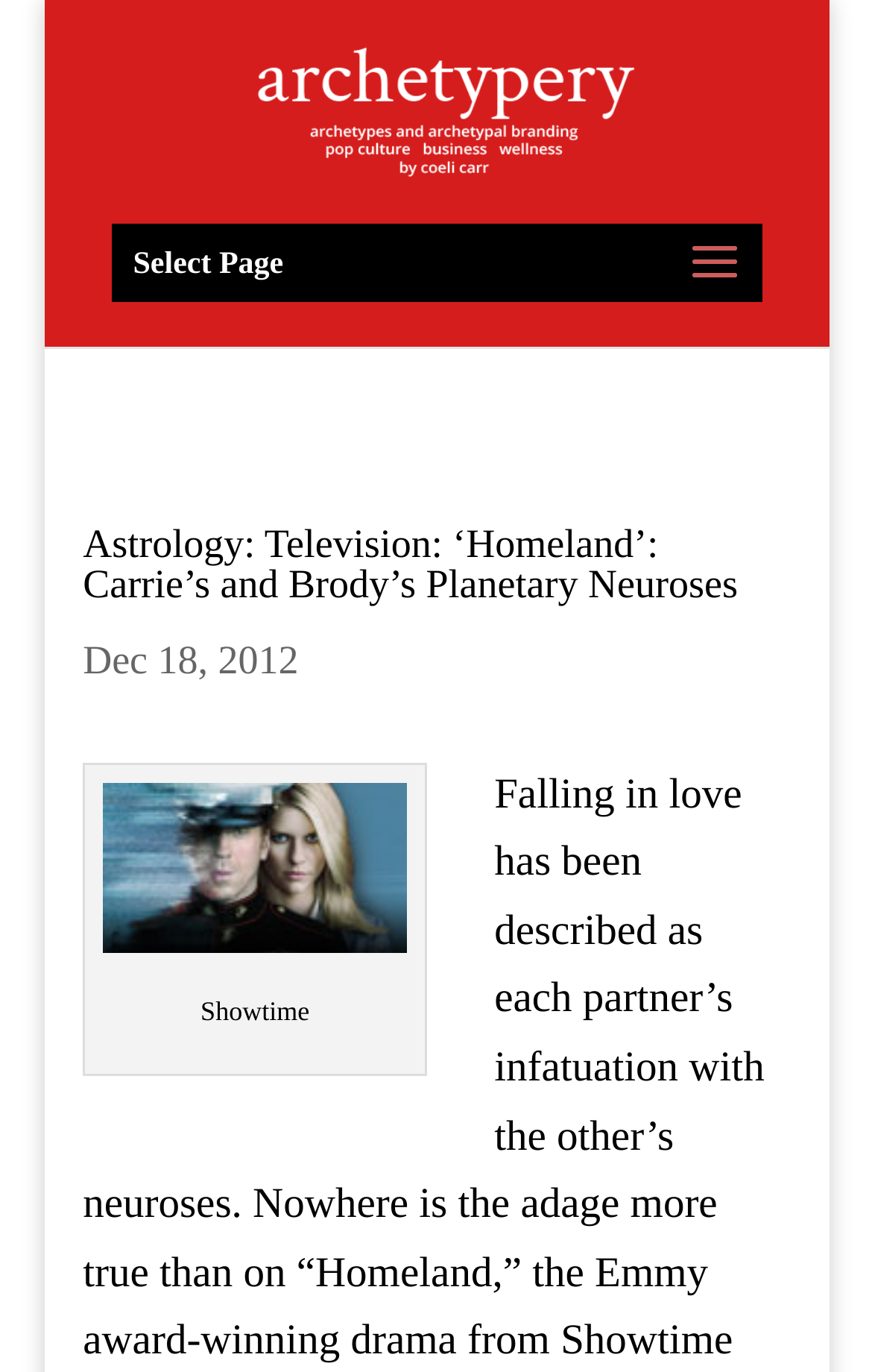What is the name of the TV show mentioned?
From the details in the image, provide a complete and detailed answer to the question.

I found the name of the TV show by reading the main heading which says 'Astrology: Television: ‘Homeland’: Carrie’s and Brody’s Planetary Neuroses'.